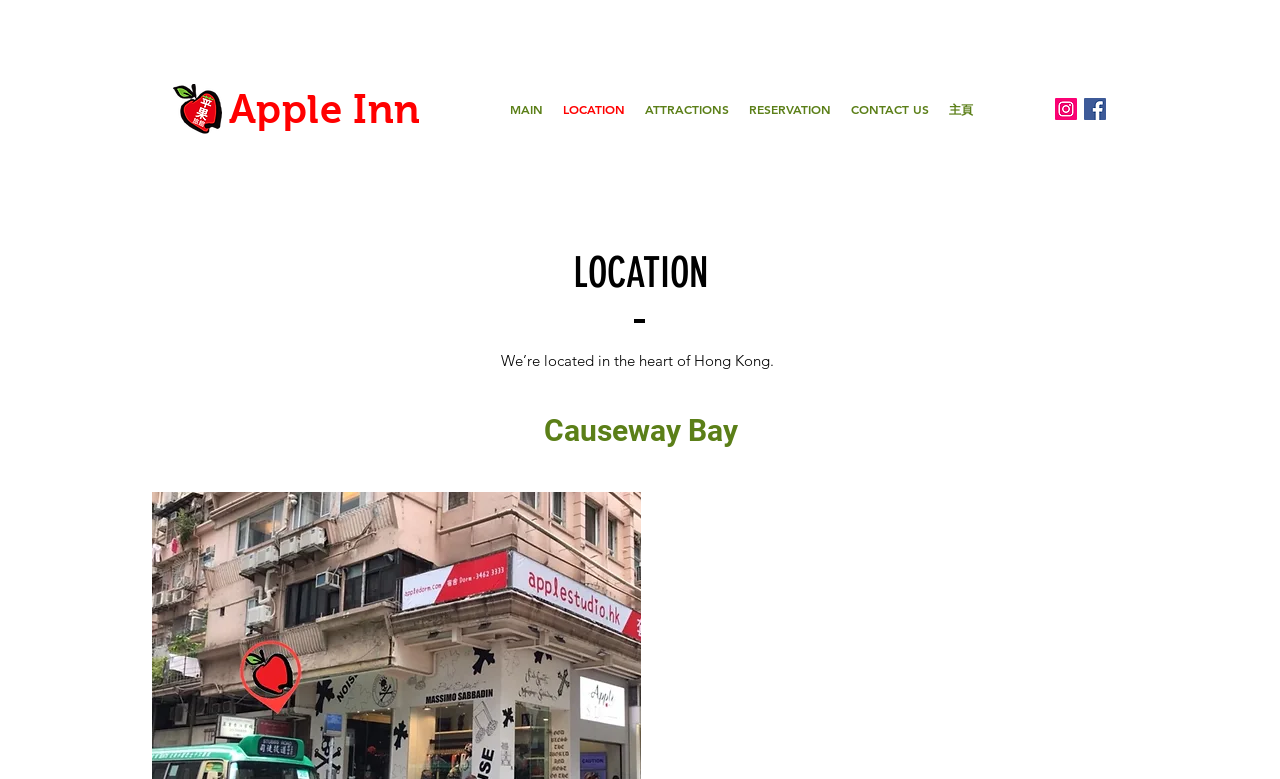Please specify the bounding box coordinates in the format (top-left x, top-left y, bottom-right x, bottom-right y), with all values as floating point numbers between 0 and 1. Identify the bounding box of the UI element described by: CONTACT US

[0.657, 0.108, 0.734, 0.172]